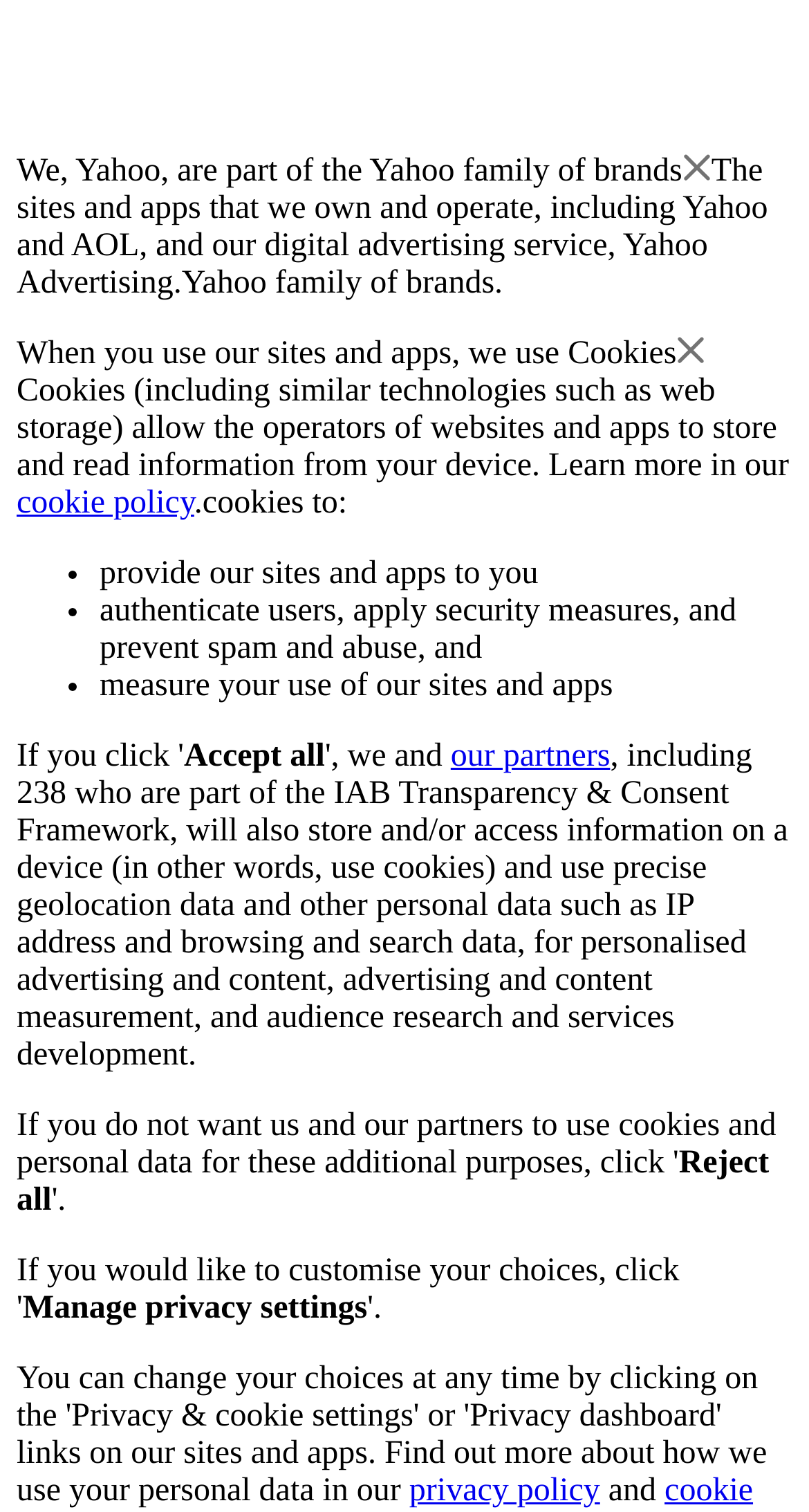What do cookies allow operators to do?
Based on the image, answer the question with as much detail as possible.

According to the webpage, cookies allow the operators of websites and apps to store and read information from a user's device, as stated in the section describing what cookies are.